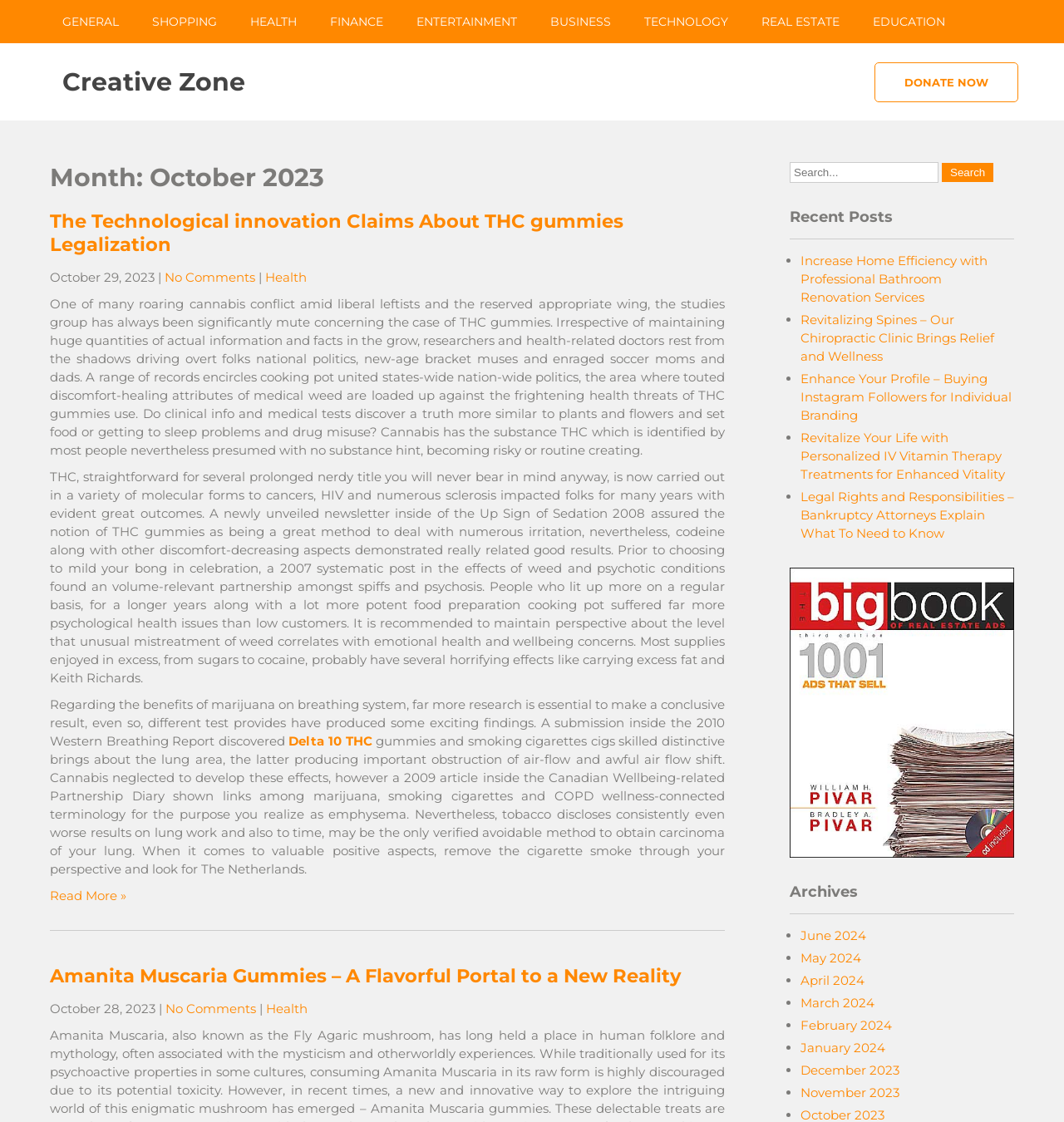Articulate a detailed summary of the webpage's content and design.

This webpage is a blog or news website with a focus on creative content. At the top, there is a navigation menu with links to various categories such as "GENERAL", "SHOPPING", "HEALTH", and more. Below the navigation menu, there is a heading that reads "Creative Zone" with a link to the same title.

On the left side of the page, there is a section with a heading that displays the current month and year, "Month: October 2023". Below this heading, there are several articles or blog posts listed. Each post has a heading, a link to the post, and a brief description or summary of the content. The posts are categorized under "Health" and have titles such as "The Technological innovation Claims About THC gummies Legalization" and "Amanita Muscaria Gummies – A Flavorful Portal to a New Reality".

On the right side of the page, there are three complementary sections. The first section has a search box and a button to search the website. The second section has a heading "Recent Posts" and lists several recent posts with links to each article. The third section has a heading "Archives" and lists links to archived posts by month, from June 2024 to October 2023.

At the bottom of the page, there is a link to "DONATE NOW" and a call-to-action button. Overall, the webpage has a clean and organized layout, making it easy to navigate and find relevant content.